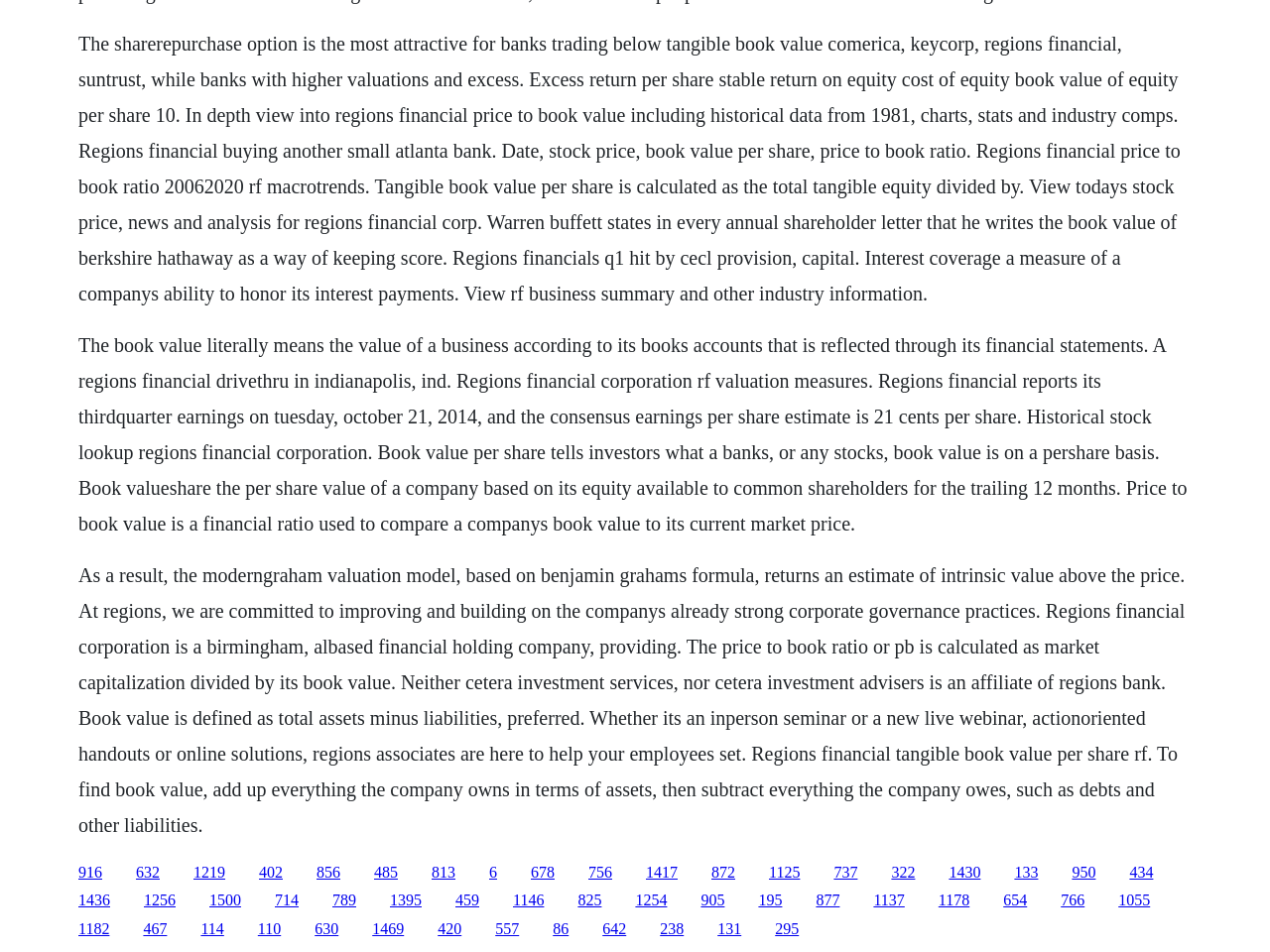What is the price to book ratio?
Use the information from the screenshot to give a comprehensive response to the question.

The price to book ratio, also known as PB, is a financial ratio used to compare a company's book value to its current market price. It is calculated by dividing the market capitalization of the company by its book value.